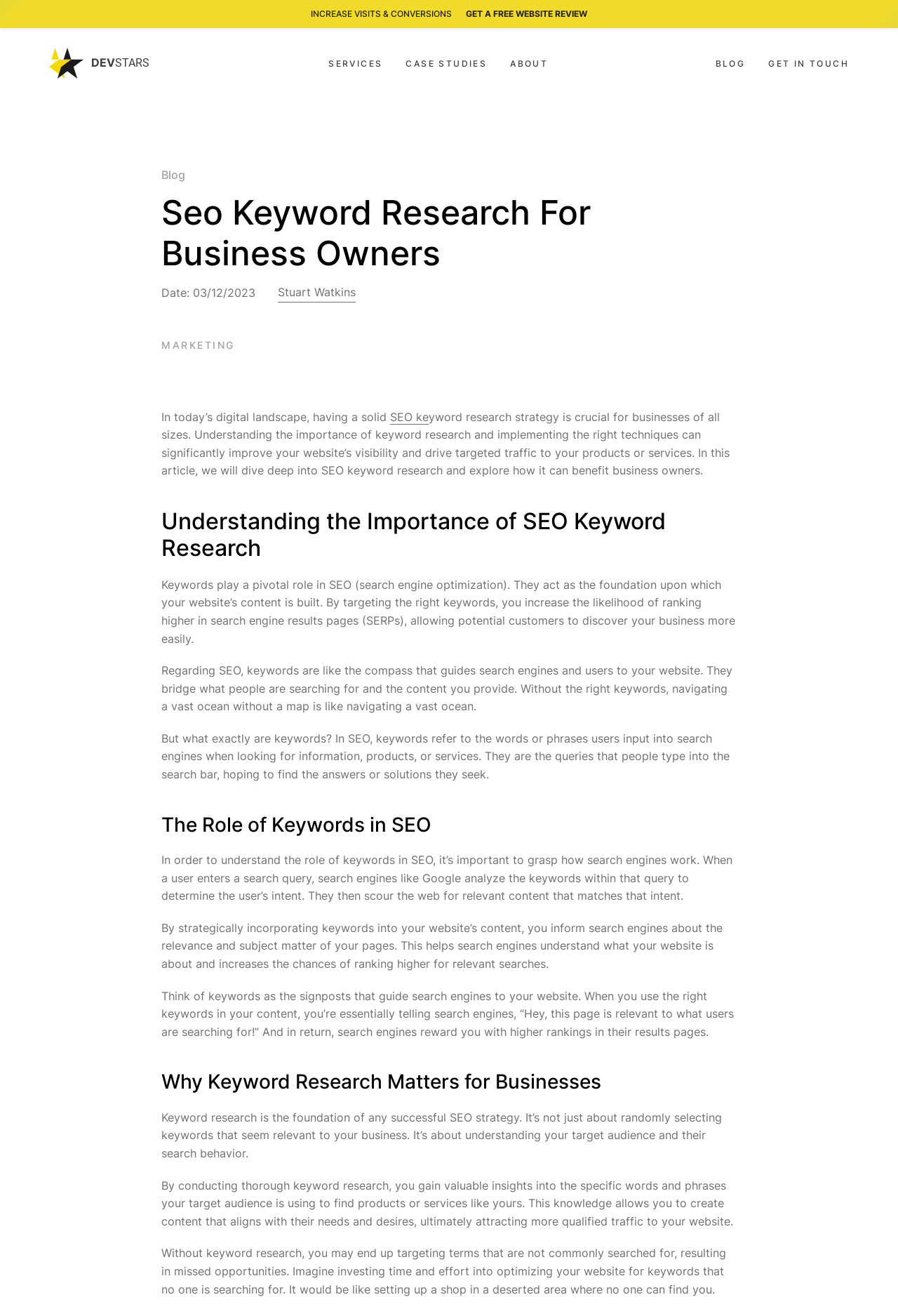Bounding box coordinates are to be given in the format (top-left x, top-left y, bottom-right x, bottom-right y). All values must be floating point numbers between 0 and 1. Provide the bounding box coordinate for the UI element described as: E-commerce

[0.156, 0.235, 0.273, 0.251]